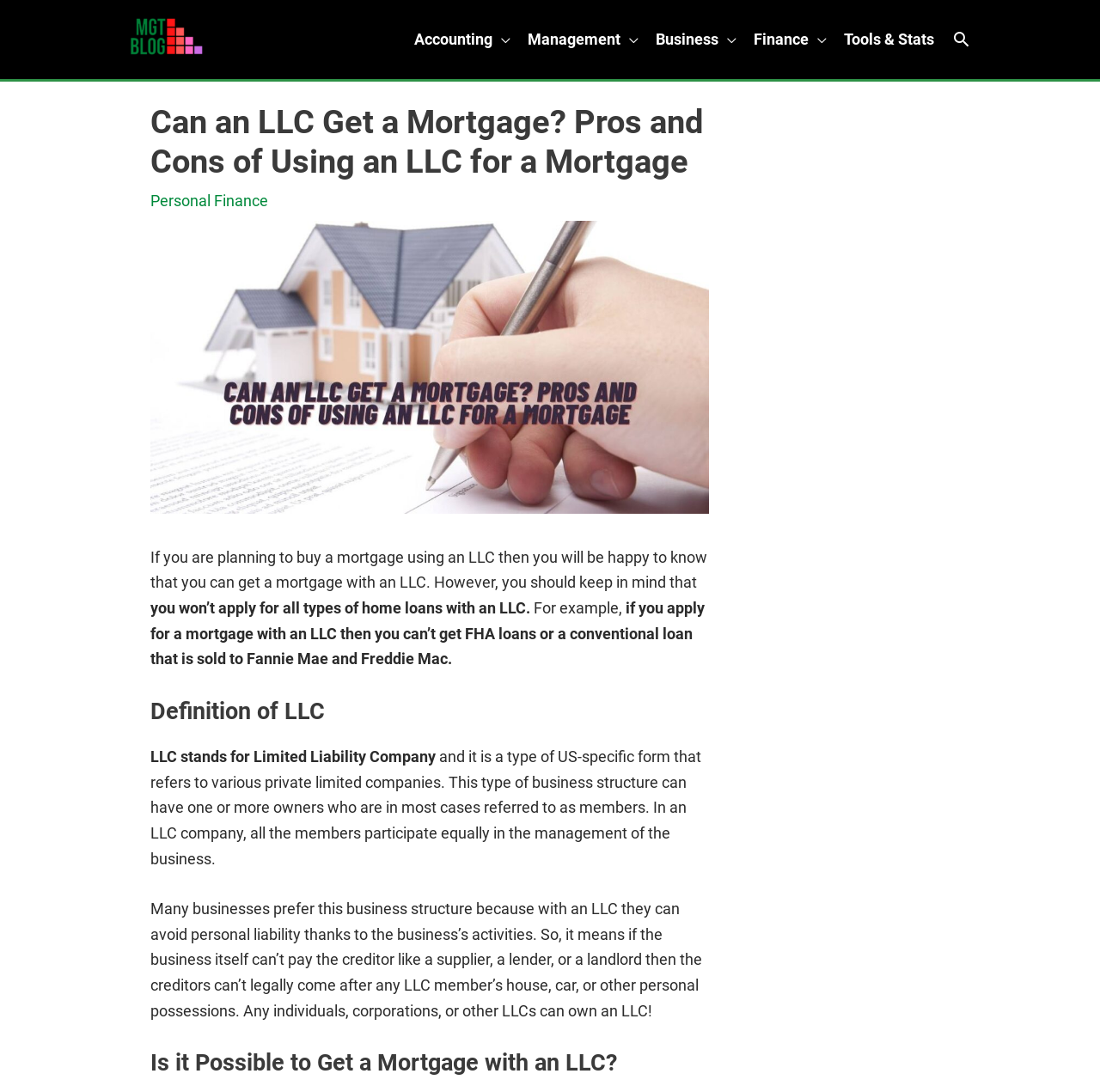Can an LLC get an FHA loan?
Look at the webpage screenshot and answer the question with a detailed explanation.

The webpage states that if you apply for a mortgage with an LLC, you can't get FHA loans or a conventional loan that is sold to Fannie Mae and Freddie Mac.